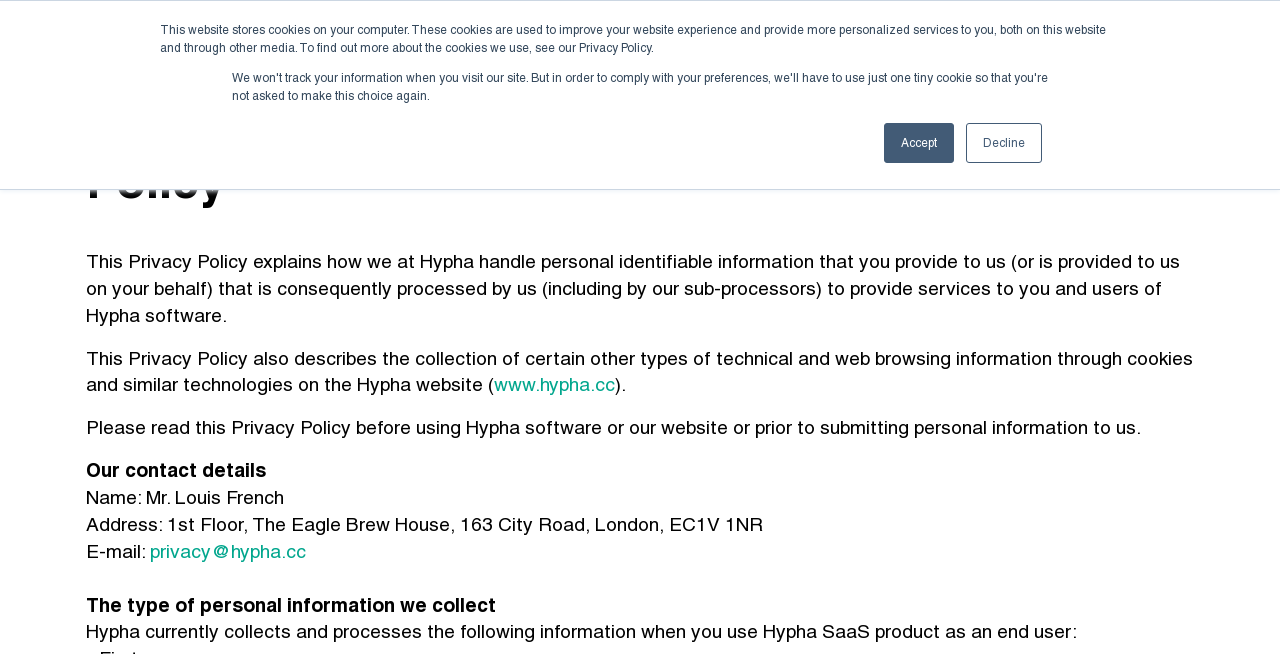Given the element description Accept, predict the bounding box coordinates for the UI element in the webpage screenshot. The format should be (top-left x, top-left y, bottom-right x, bottom-right y), and the values should be between 0 and 1.

[0.691, 0.188, 0.745, 0.249]